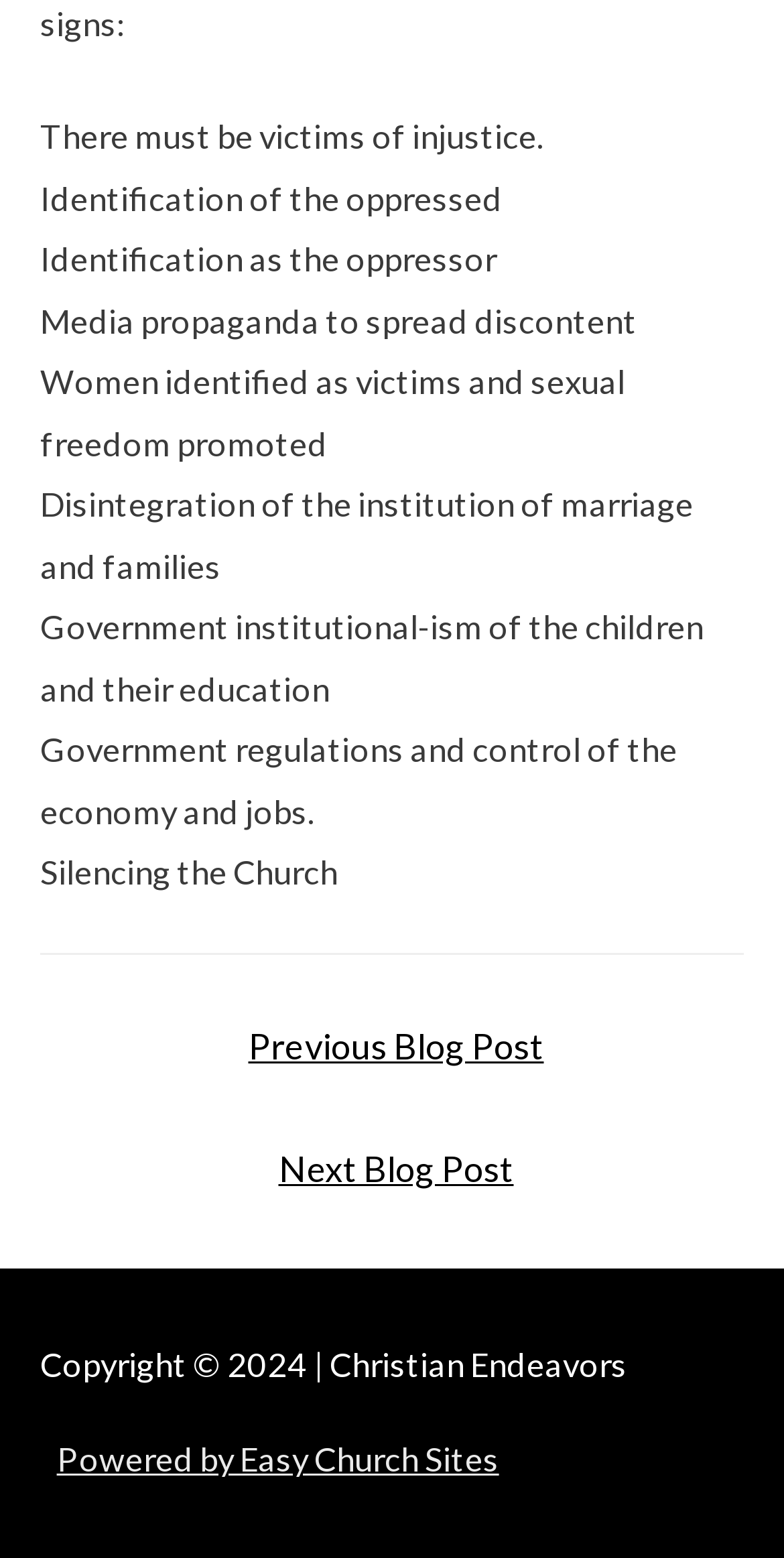What is the name of the organization mentioned?
Using the visual information from the image, give a one-word or short-phrase answer.

Christian Endeavors